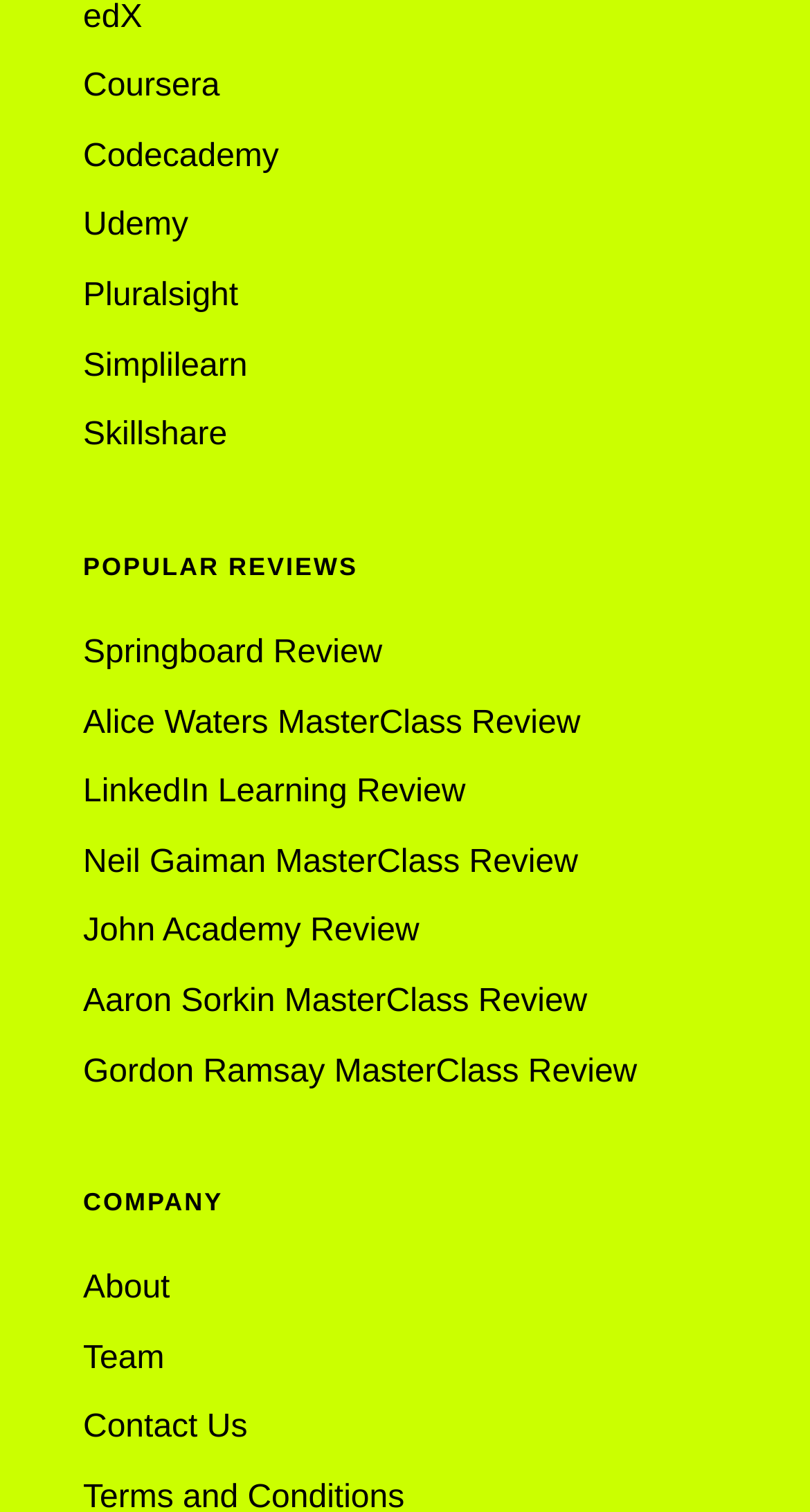Given the webpage screenshot, identify the bounding box of the UI element that matches this description: "Udemy".

[0.103, 0.127, 0.344, 0.173]